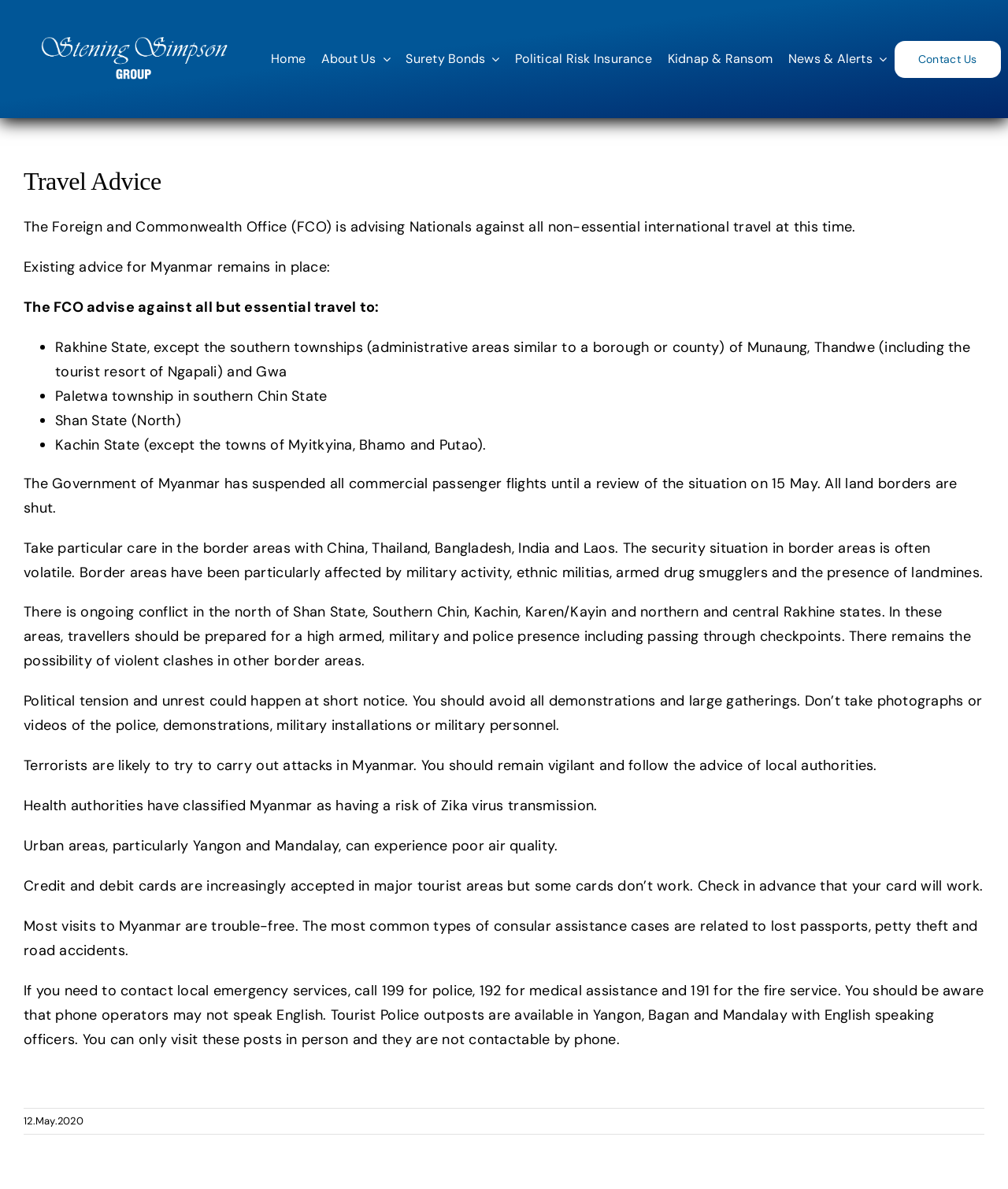Pinpoint the bounding box coordinates of the element you need to click to execute the following instruction: "Click the 'Home' link". The bounding box should be represented by four float numbers between 0 and 1, in the format [left, top, right, bottom].

[0.269, 0.036, 0.303, 0.063]